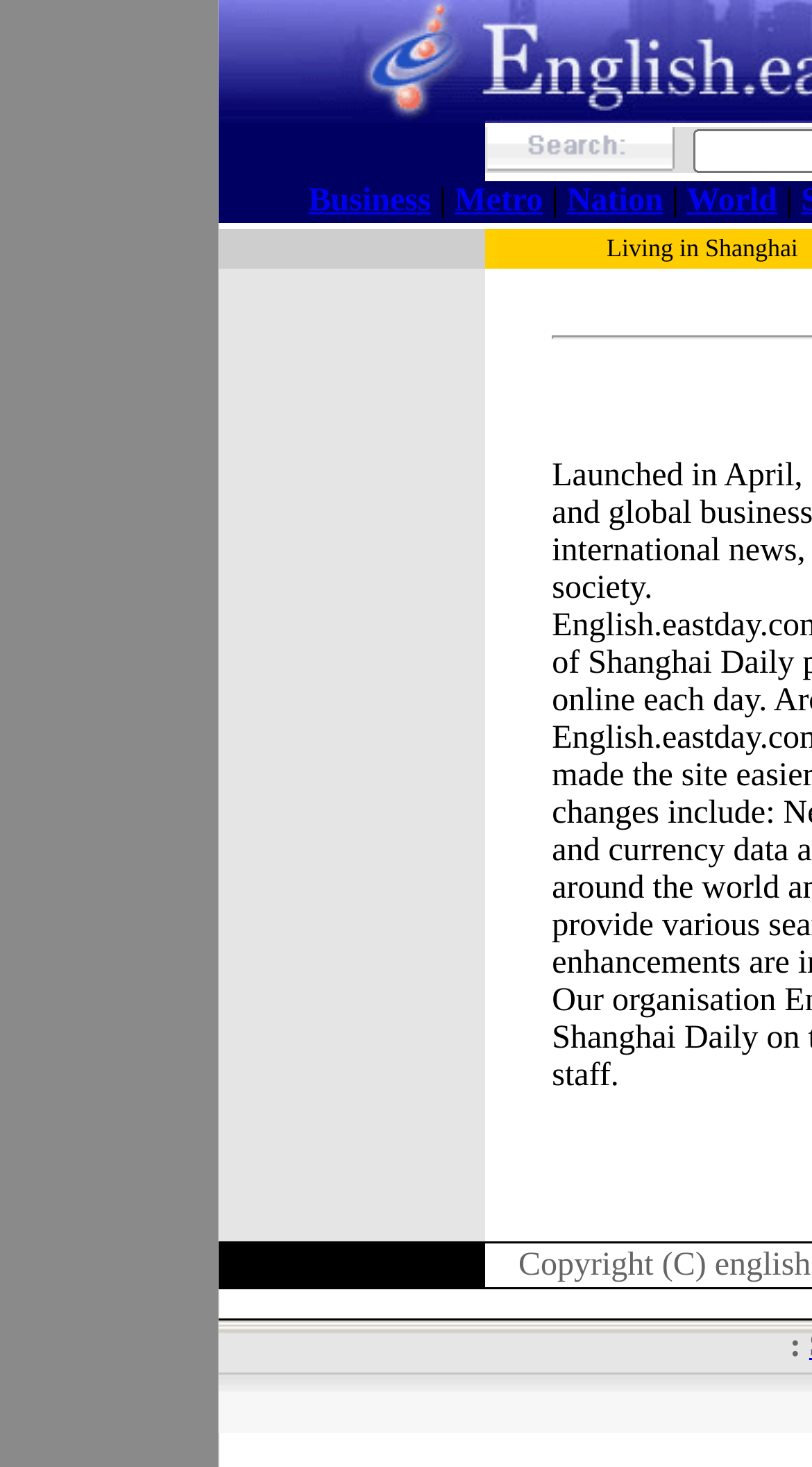Bounding box coordinates are to be given in the format (top-left x, top-left y, bottom-right x, bottom-right y). All values must be floating point numbers between 0 and 1. Provide the bounding box coordinate for the UI element described as: Business

[0.38, 0.125, 0.53, 0.149]